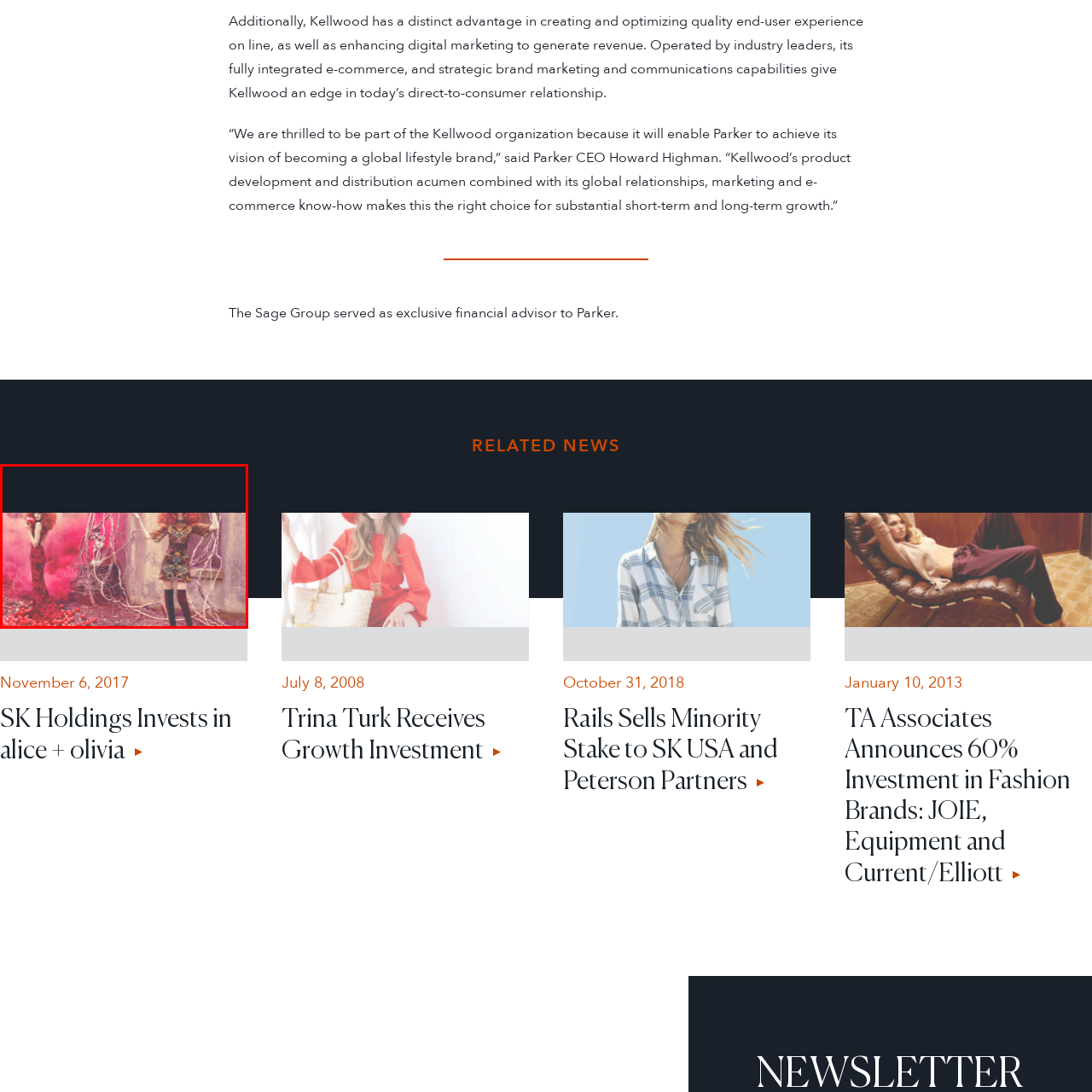What is the state of the wall in the background?
Observe the image inside the red bounding box carefully and answer the question in detail.

The caption describes the background as having a 'dilapidated wall entwined with exposed branches', which indicates the state of the wall.